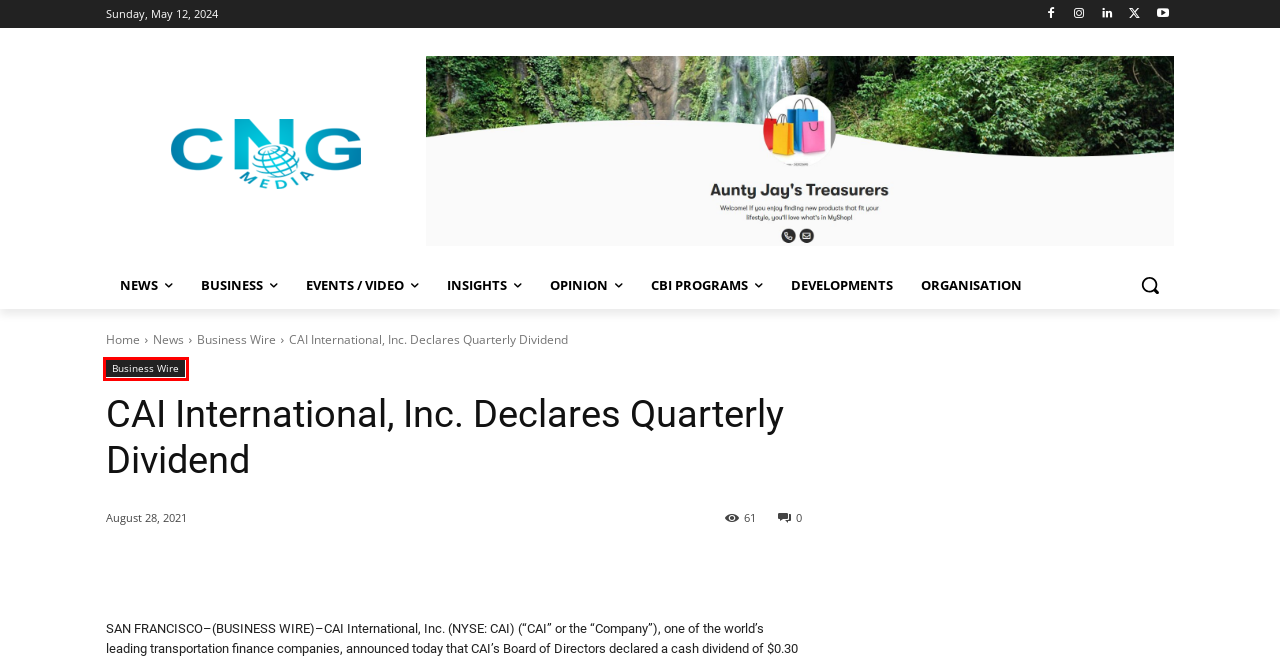You are given a screenshot of a webpage within which there is a red rectangle bounding box. Please choose the best webpage description that matches the new webpage after clicking the selected element in the bounding box. Here are the options:
A. Developments Archives - Caribbean News Global
B. Business Wire Archives - Caribbean News Global
C. Events / Video Archives - Caribbean News Global
D. CBI Programs Archives - Caribbean News Global
E. News Archives - Caribbean News Global
F. Insights Archives - Caribbean News Global
G. Business Archives - Caribbean News Global
H. Organisation Archives - Caribbean News Global

B